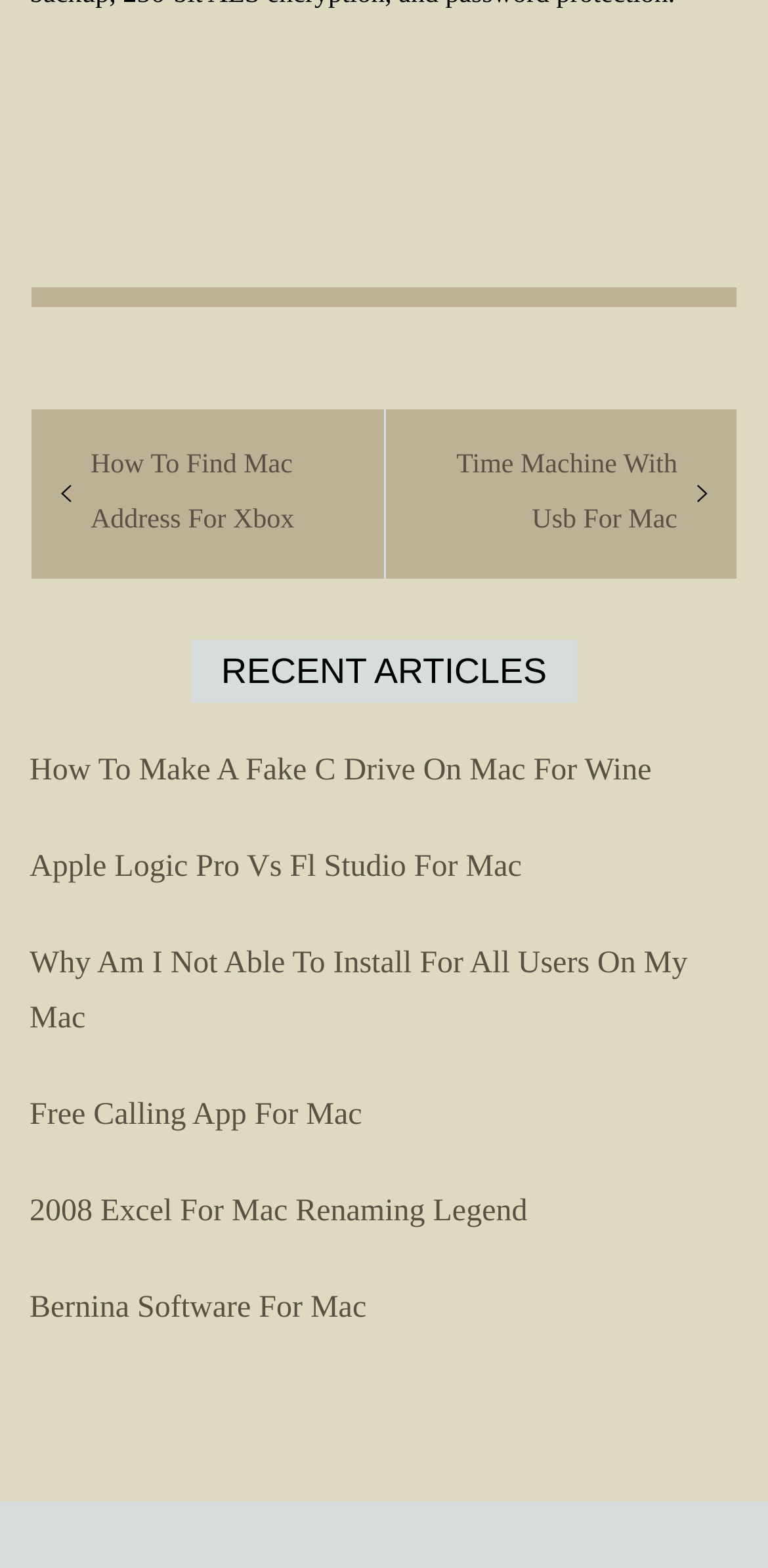Use a single word or phrase to answer this question: 
How many columns are in the LayoutTable?

2